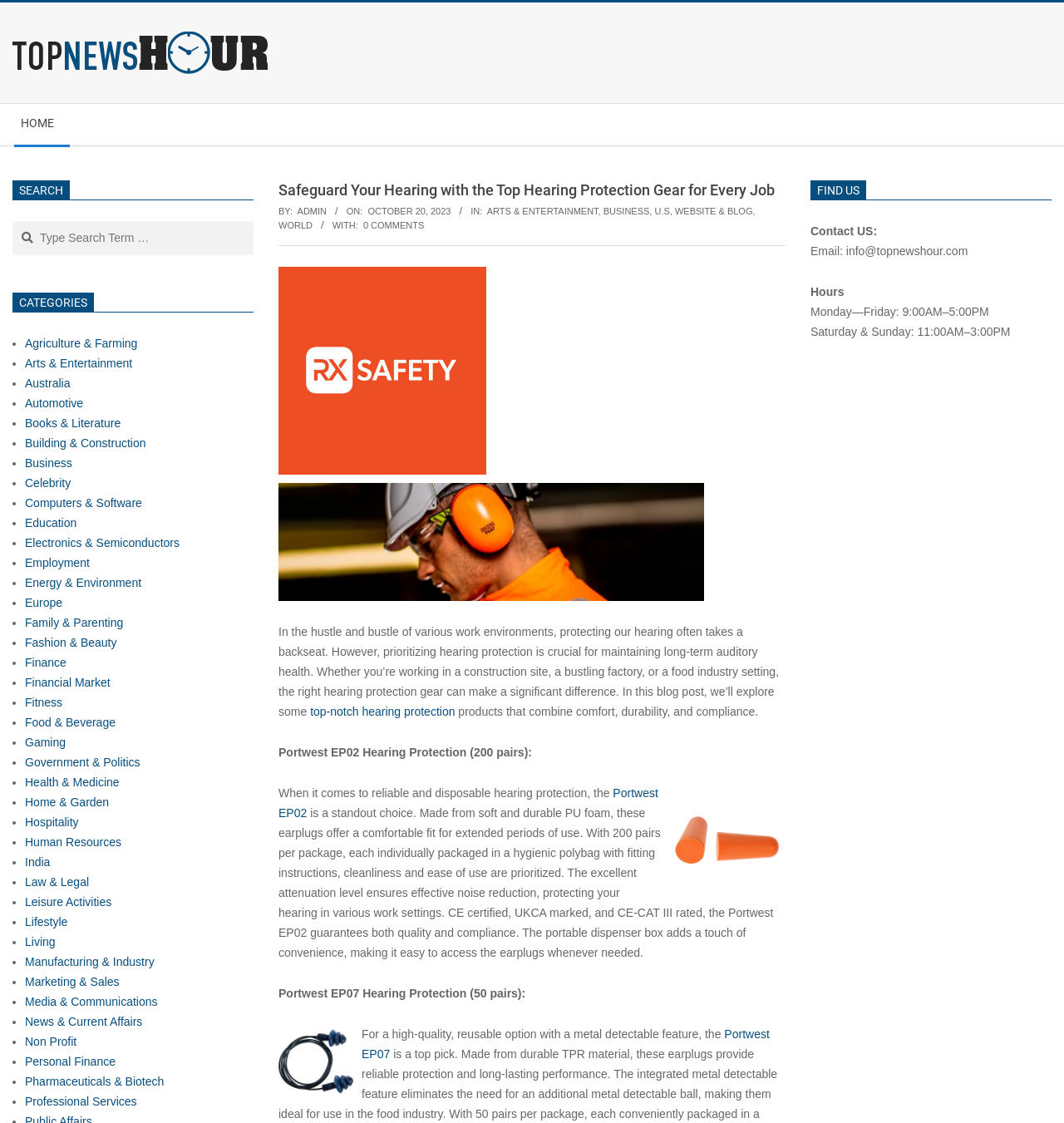Extract the main headline from the webpage and generate its text.

Safeguard Your Hearing with the Top Hearing Protection Gear for Every Job